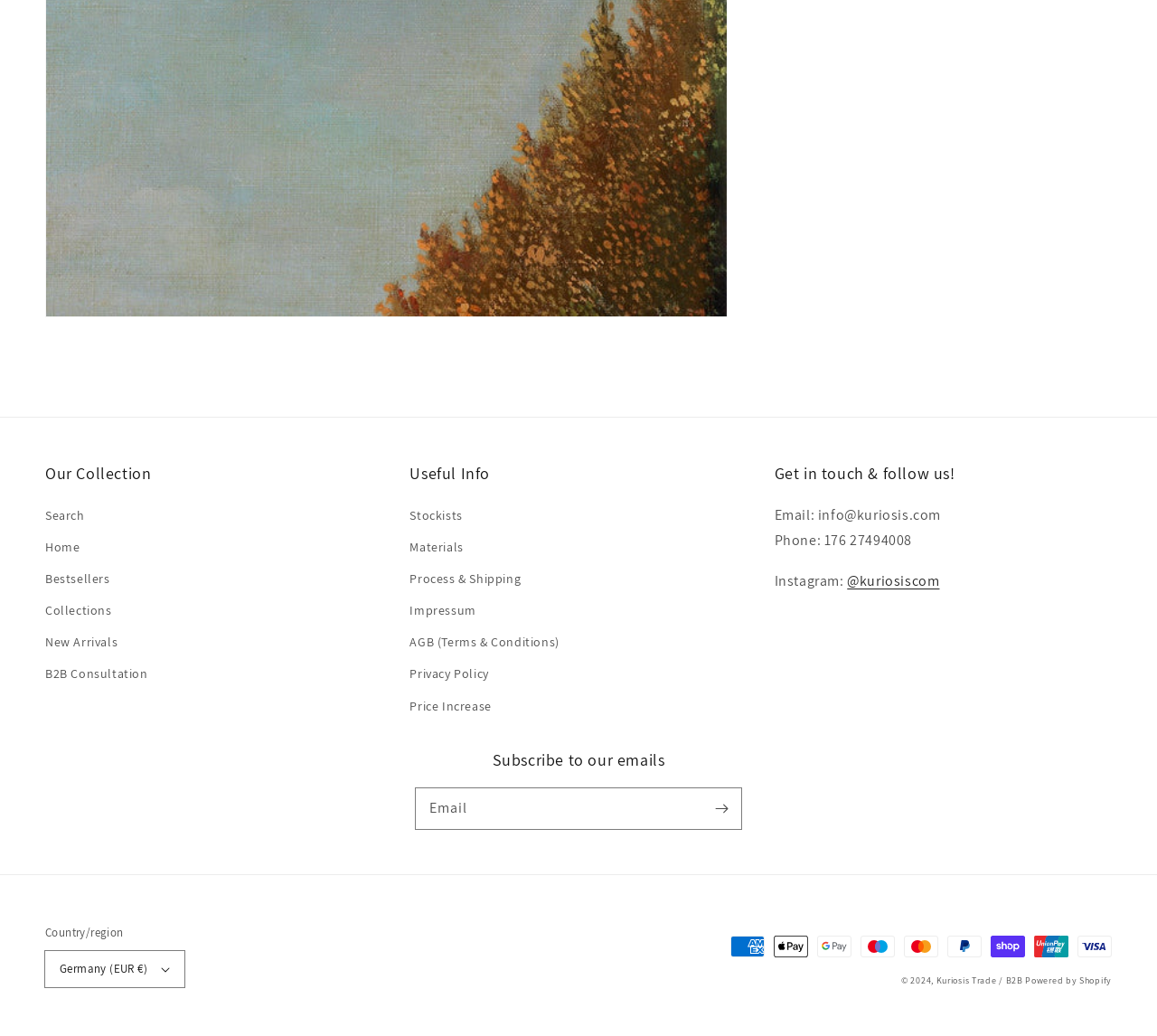Respond with a single word or phrase to the following question: What is the phone number for contact?

176 27494008